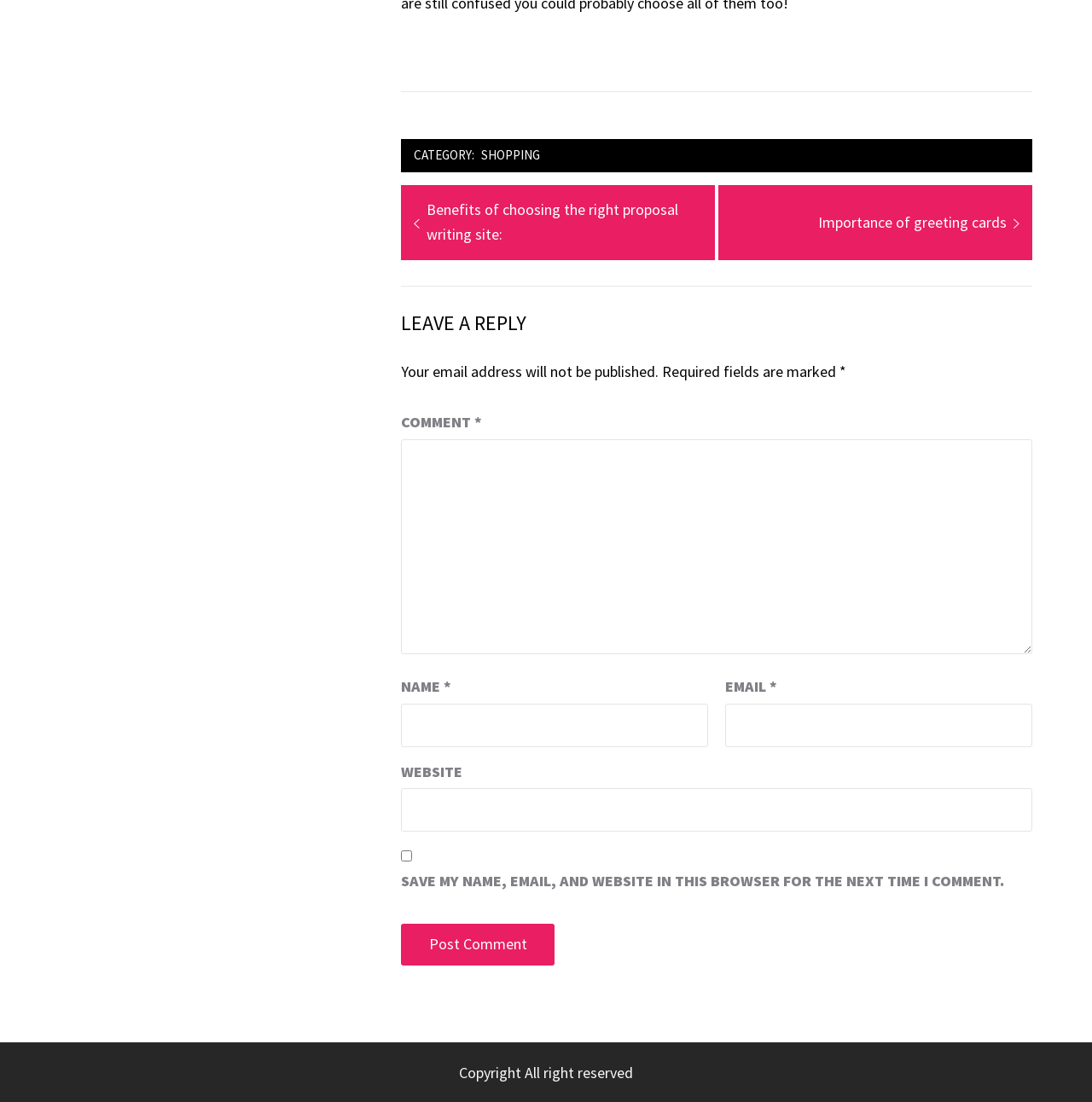Determine the bounding box coordinates of the clickable element to achieve the following action: 'Click the 'Post Comment' button'. Provide the coordinates as four float values between 0 and 1, formatted as [left, top, right, bottom].

[0.367, 0.838, 0.508, 0.876]